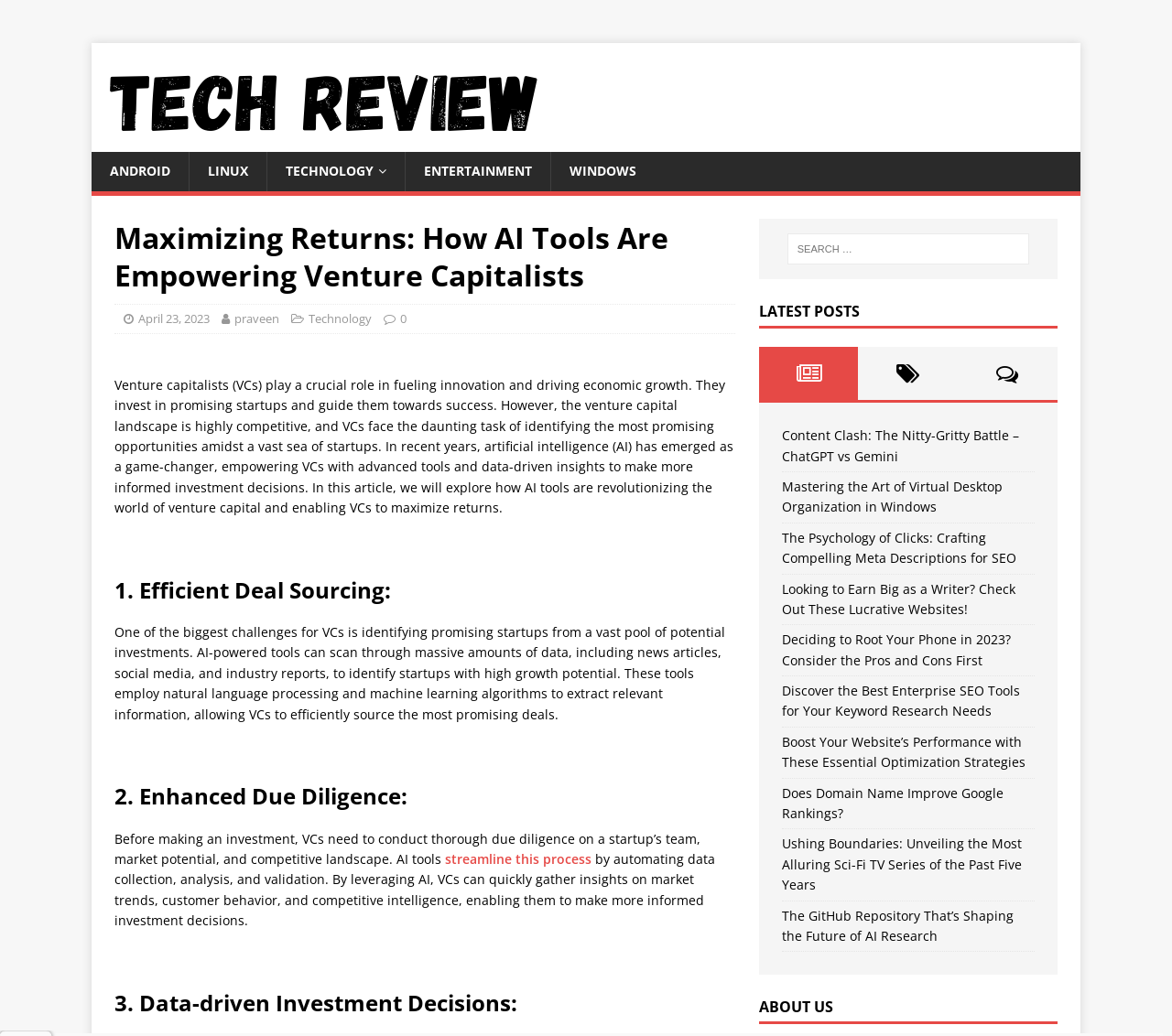Provide the bounding box coordinates of the section that needs to be clicked to accomplish the following instruction: "Visit the 'ABOUT US' page."

[0.647, 0.963, 0.902, 0.989]